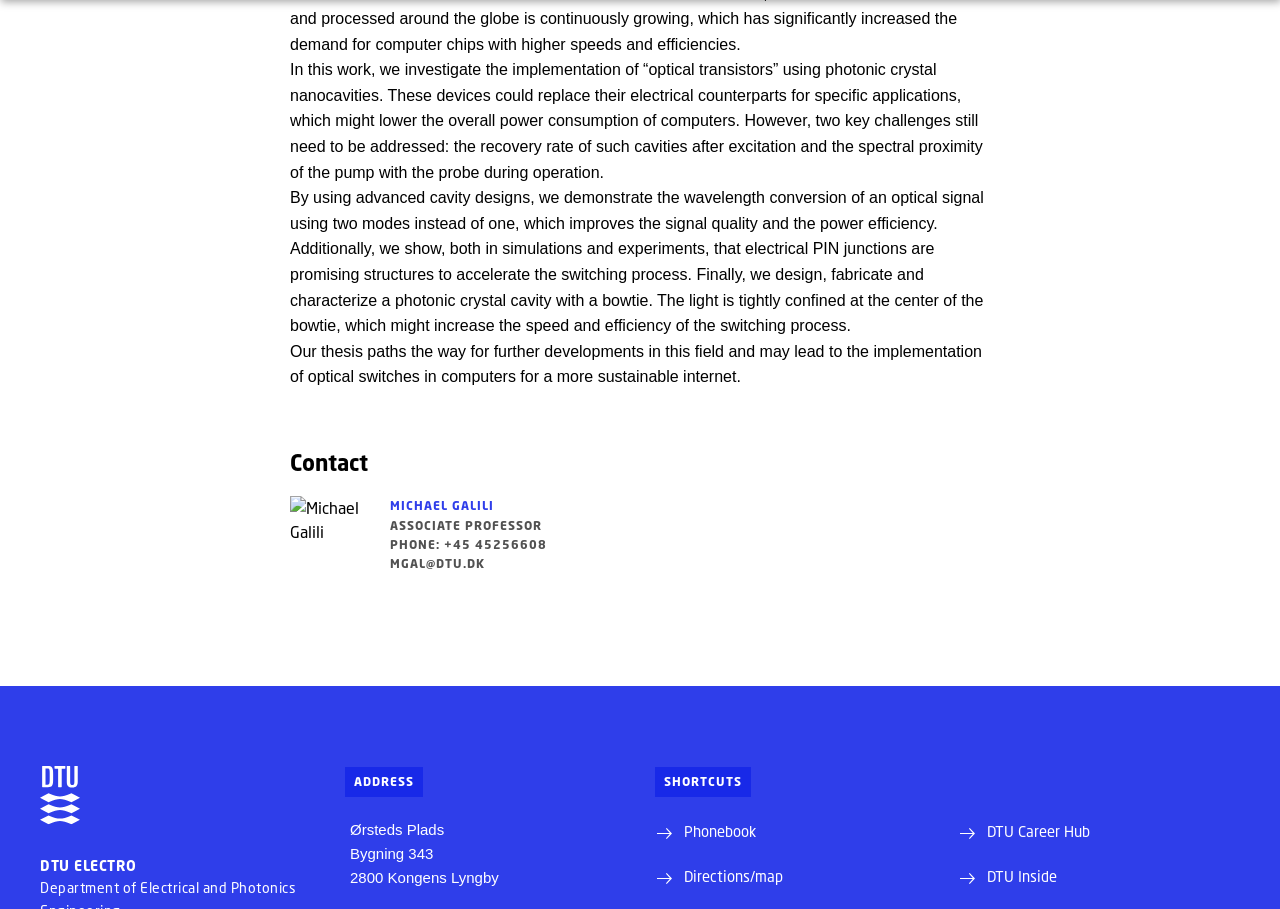Who is the associate professor mentioned on the webpage?
Using the details from the image, give an elaborate explanation to answer the question.

The associate professor mentioned on the webpage is Michael Galili, whose contact information, including phone number and email, is provided.